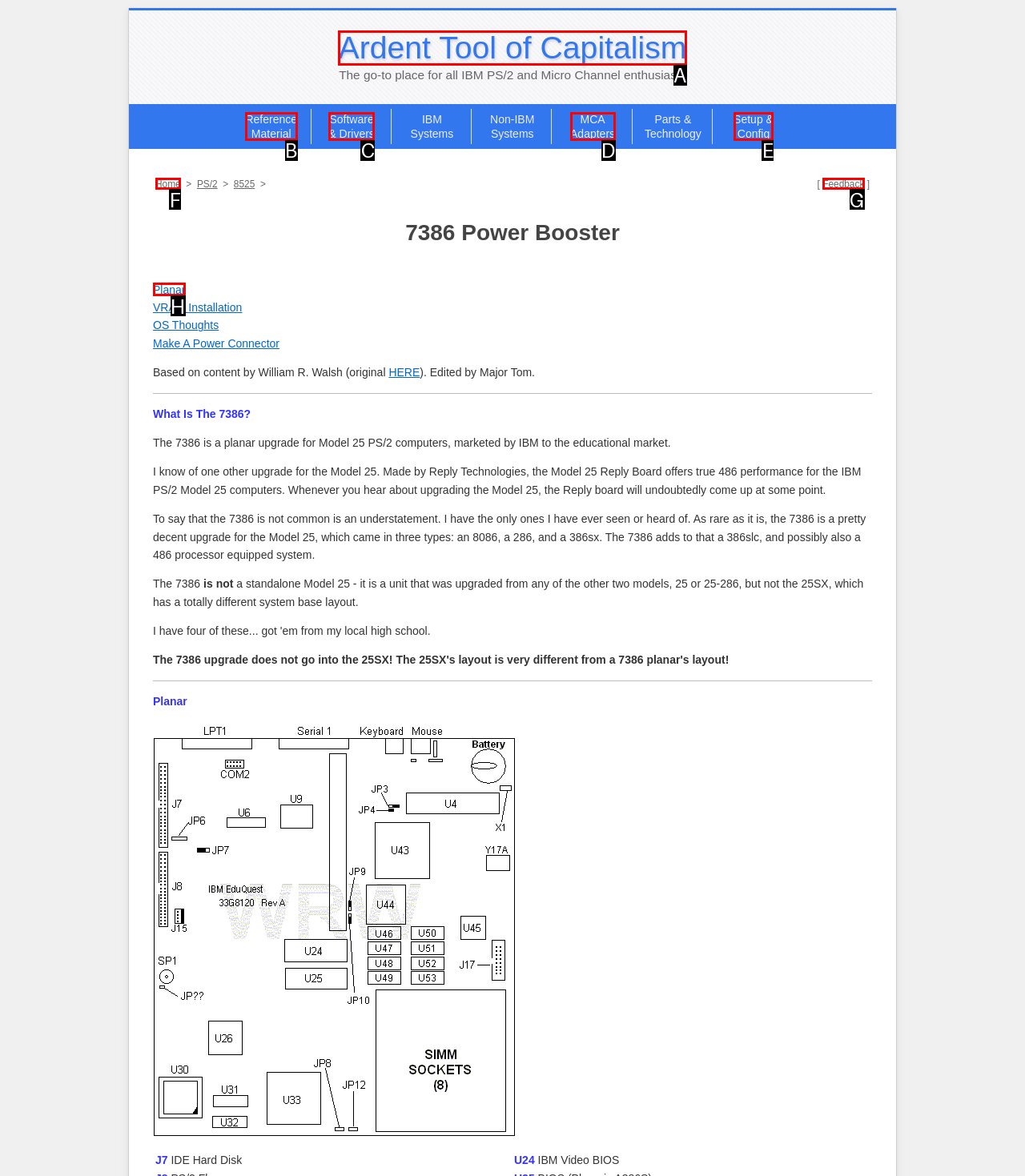Which UI element matches this description: Planar?
Reply with the letter of the correct option directly.

H